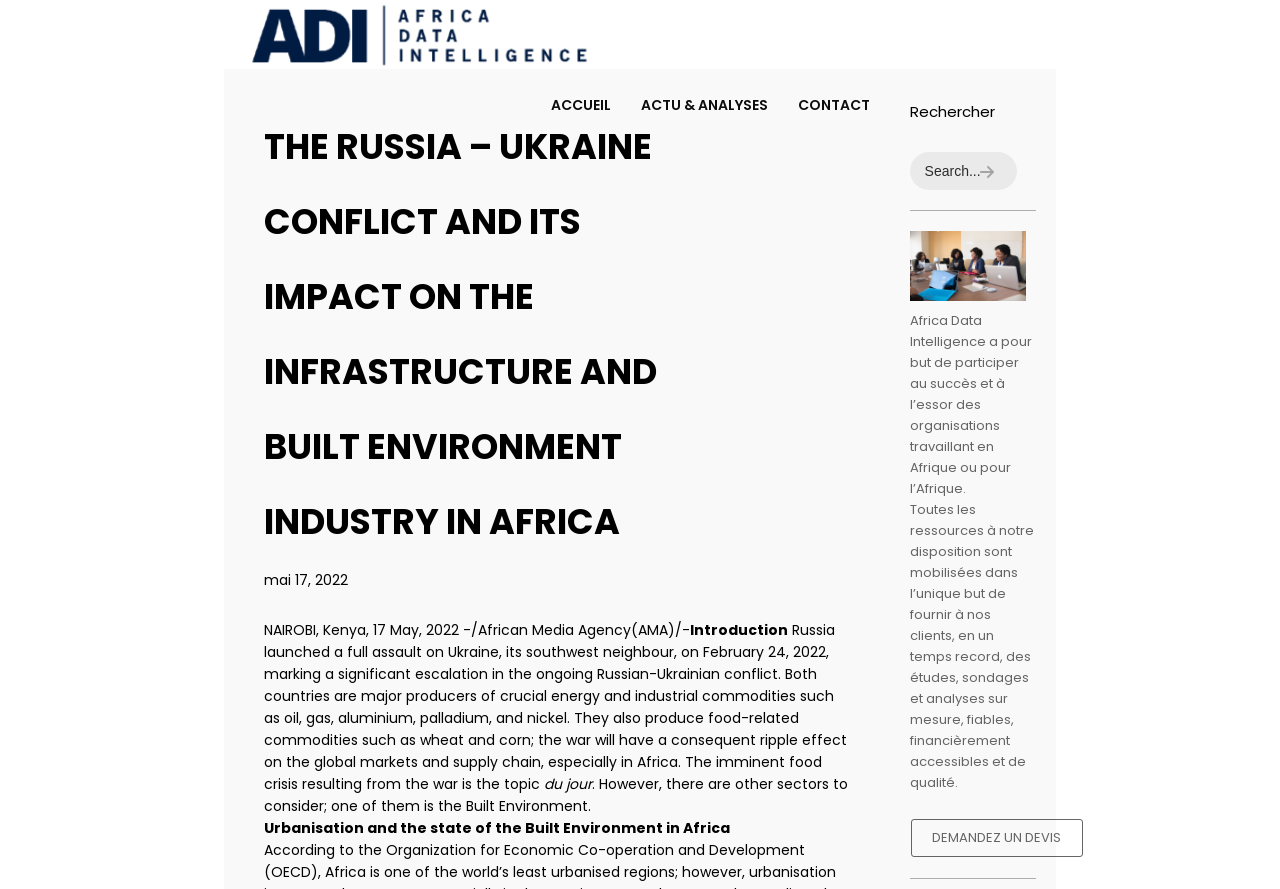Locate the bounding box coordinates for the element described below: "name="s" placeholder="Search..."". The coordinates must be four float values between 0 and 1, formatted as [left, top, right, bottom].

[0.711, 0.171, 0.795, 0.214]